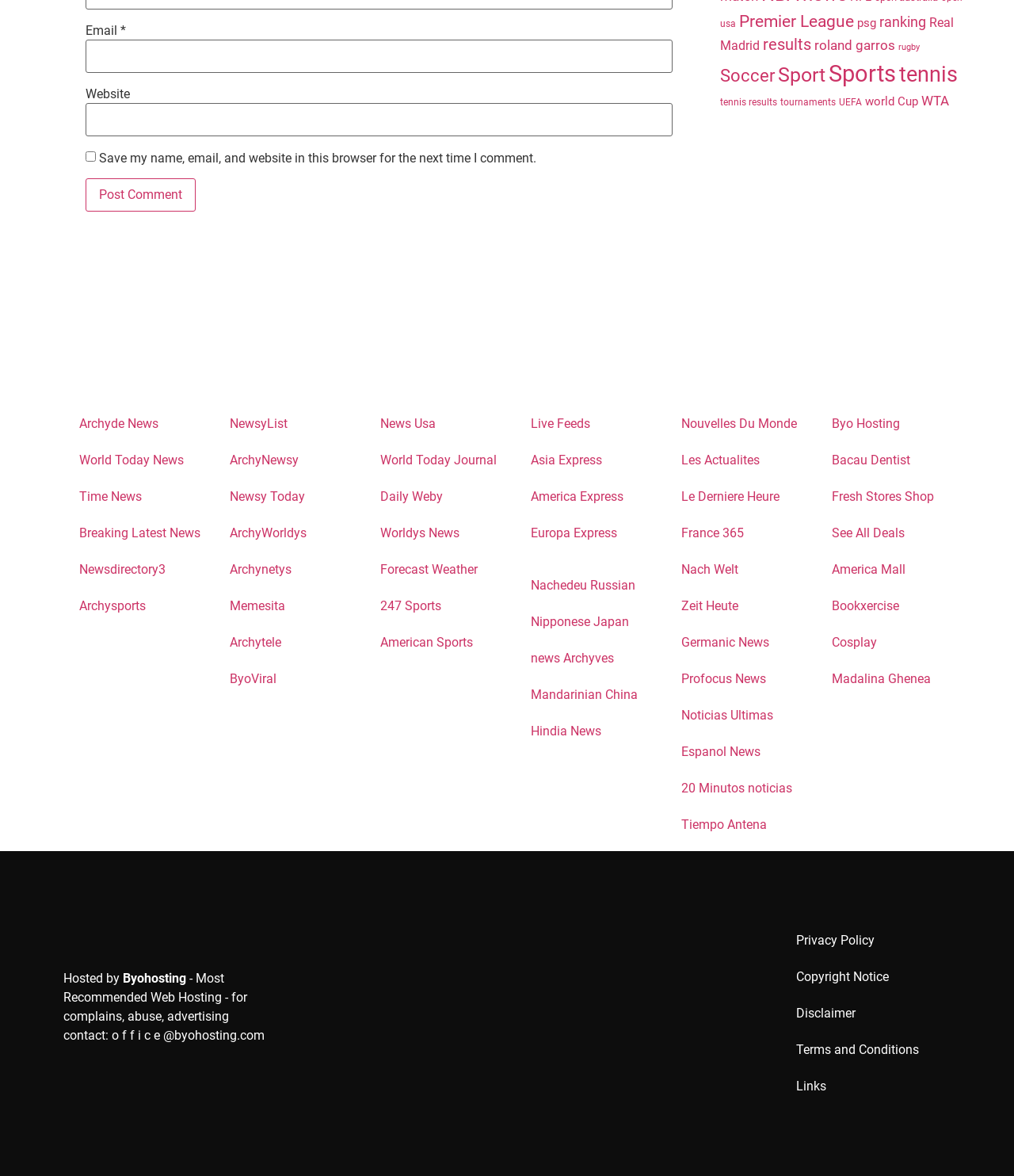Please identify the bounding box coordinates of the clickable region that I should interact with to perform the following instruction: "Click the 'Search' button". The coordinates should be expressed as four float numbers between 0 and 1, i.e., [left, top, right, bottom].

None